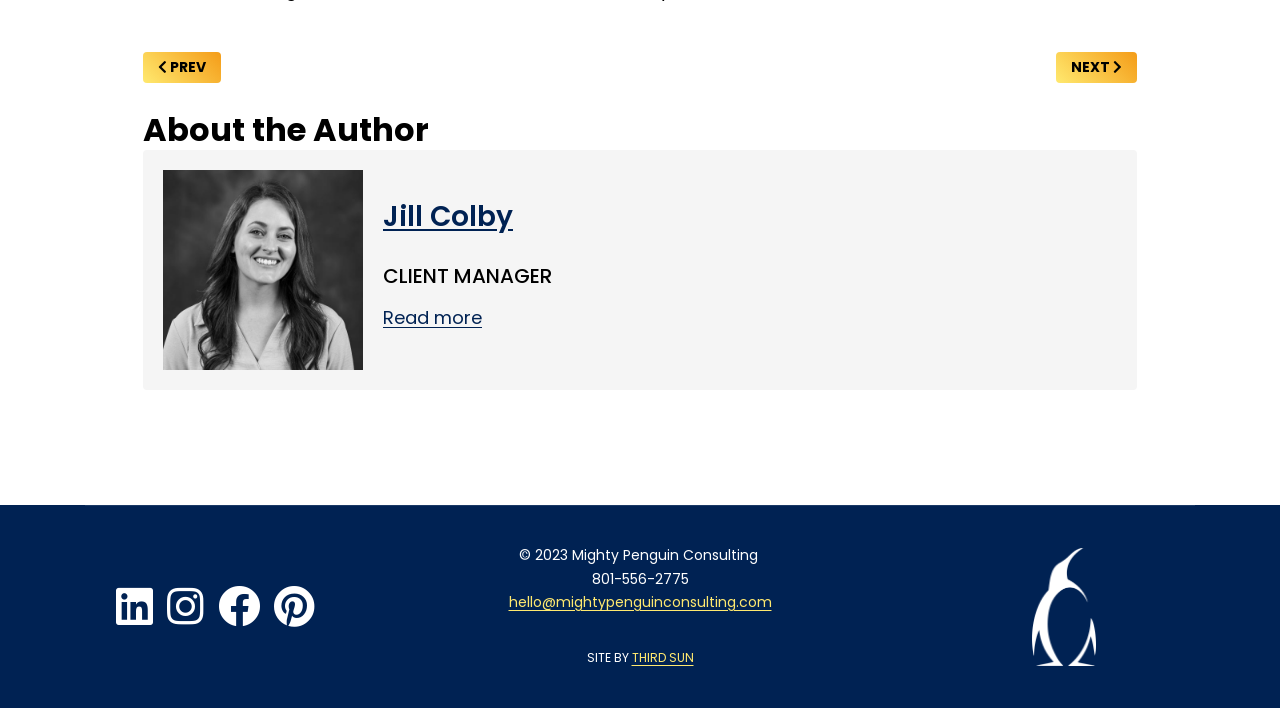Who designed the website?
Refer to the image and give a detailed answer to the question.

The website designer's name is mentioned in the footer section of the webpage, along with the text 'SITE BY'.